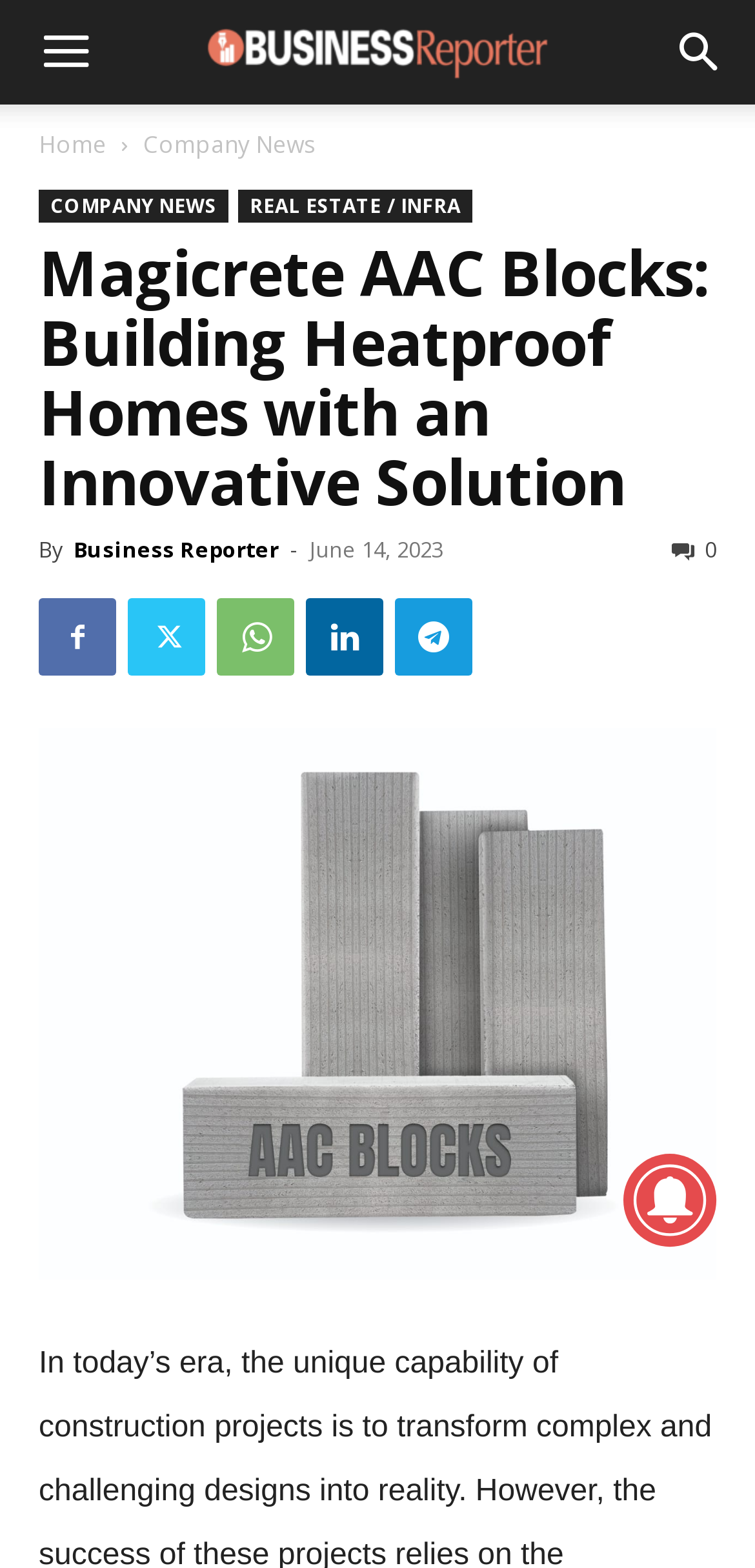Can you determine the bounding box coordinates of the area that needs to be clicked to fulfill the following instruction: "Click the Banks.org logo"?

None